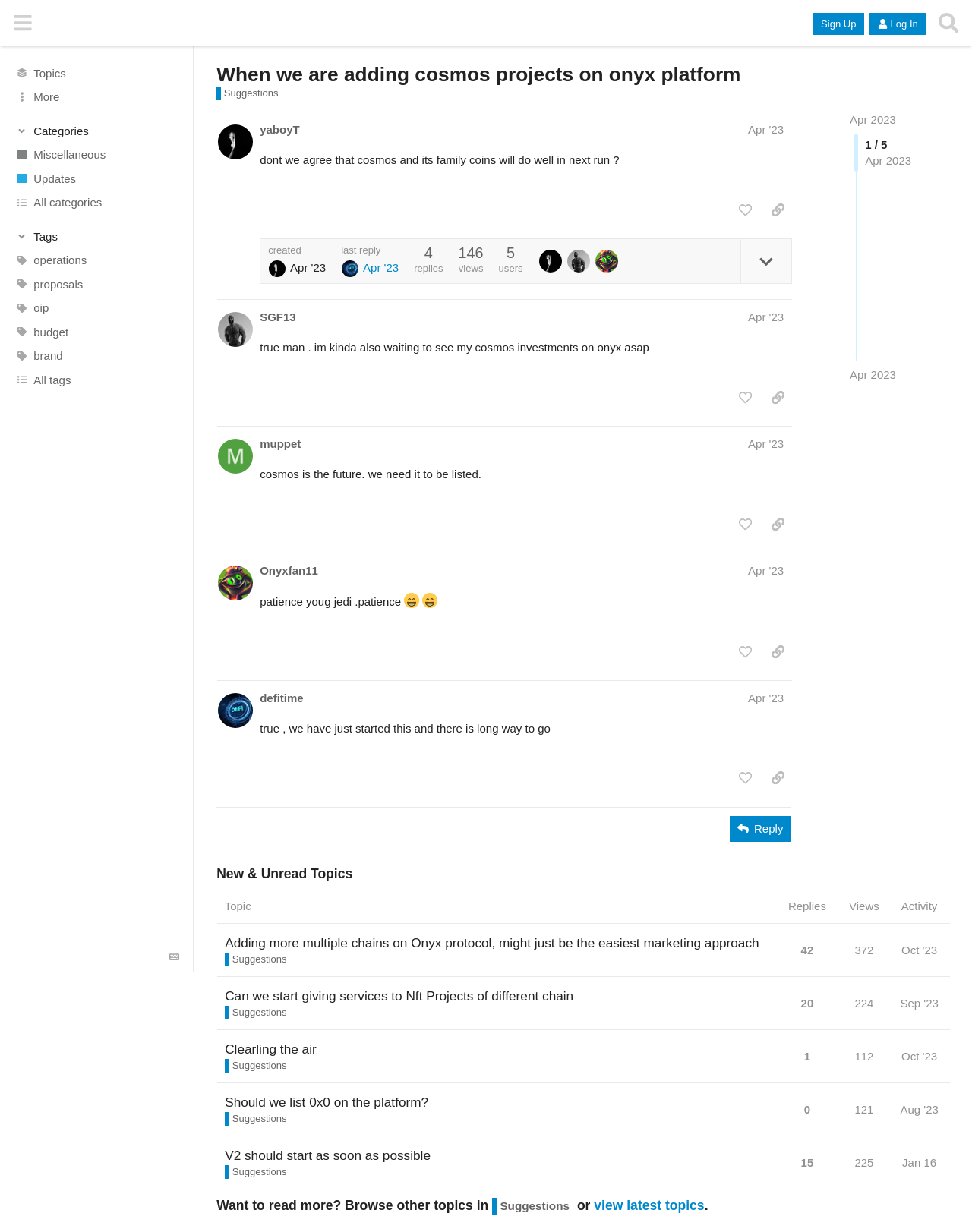Based on the image, please elaborate on the answer to the following question:
How many posts are there in this topic?

I counted the number of regions with the label 'post #X by @username' and found three of them, indicating that there are three posts in this topic.